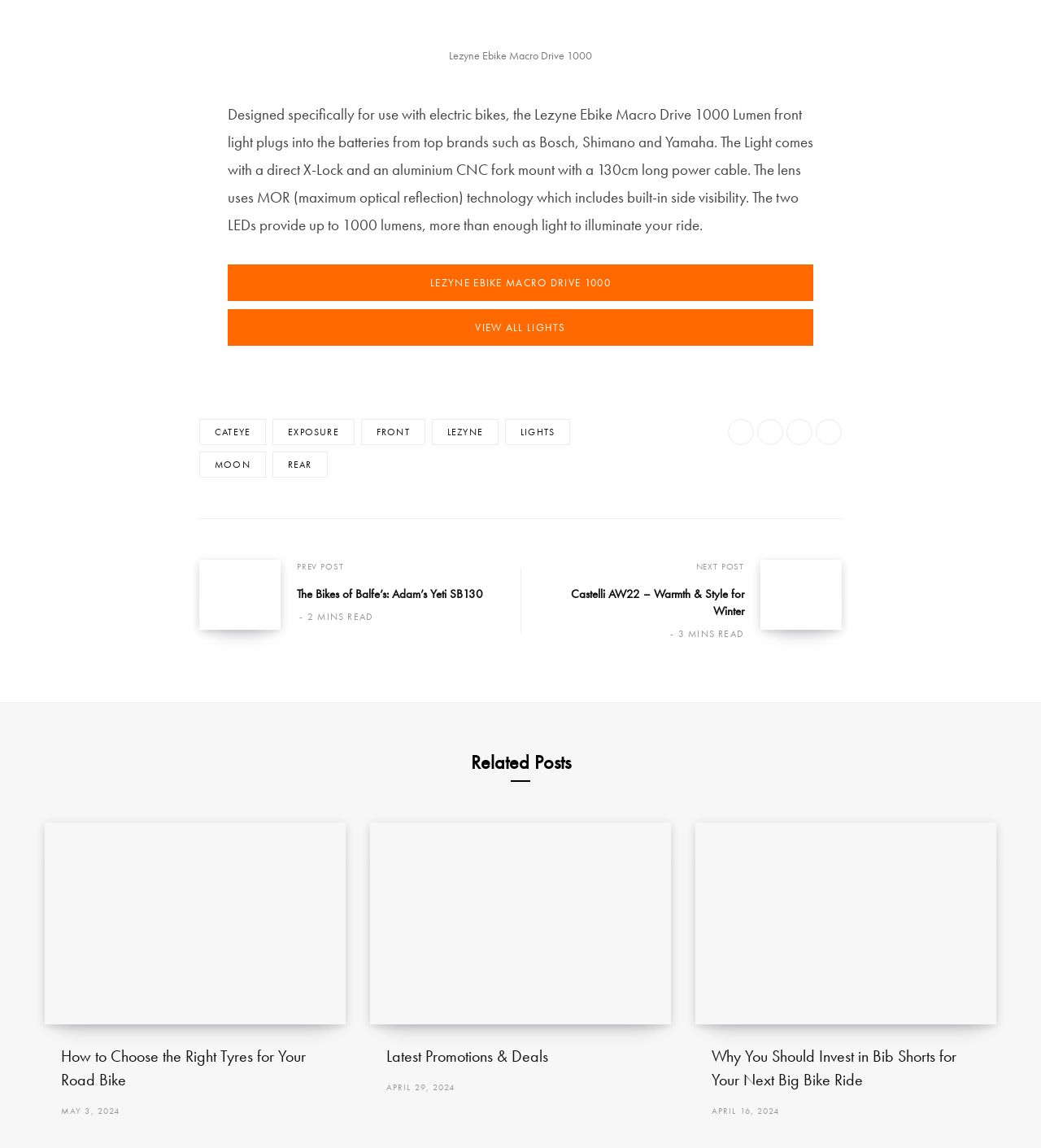Determine the bounding box coordinates for the clickable element to execute this instruction: "Read How to Choose the Right Tyres for Your Road Bike article". Provide the coordinates as four float numbers between 0 and 1, i.e., [left, top, right, bottom].

[0.059, 0.91, 0.316, 0.951]